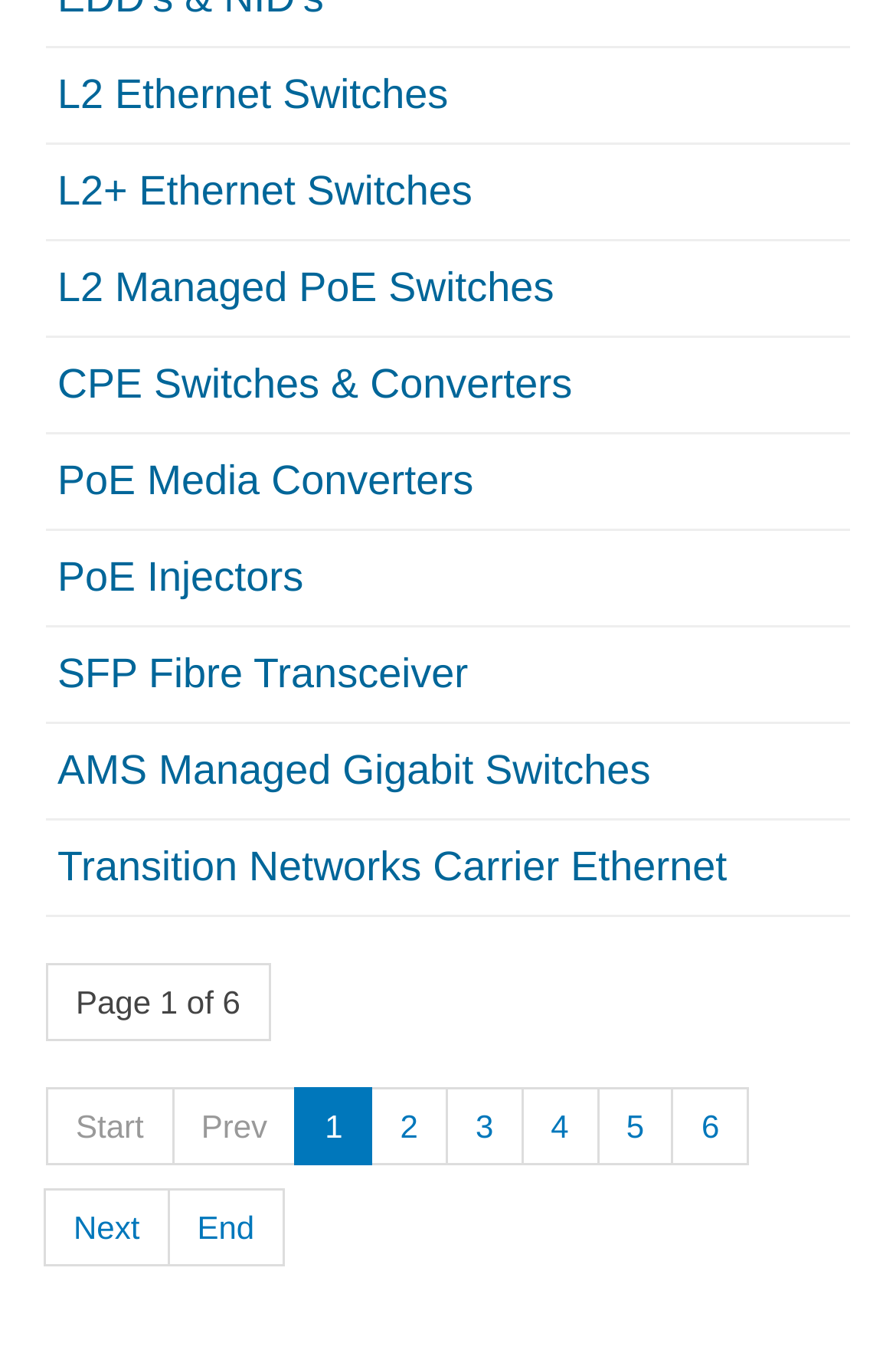Determine the bounding box coordinates of the element that should be clicked to execute the following command: "Go to page 2".

[0.413, 0.796, 0.5, 0.853]